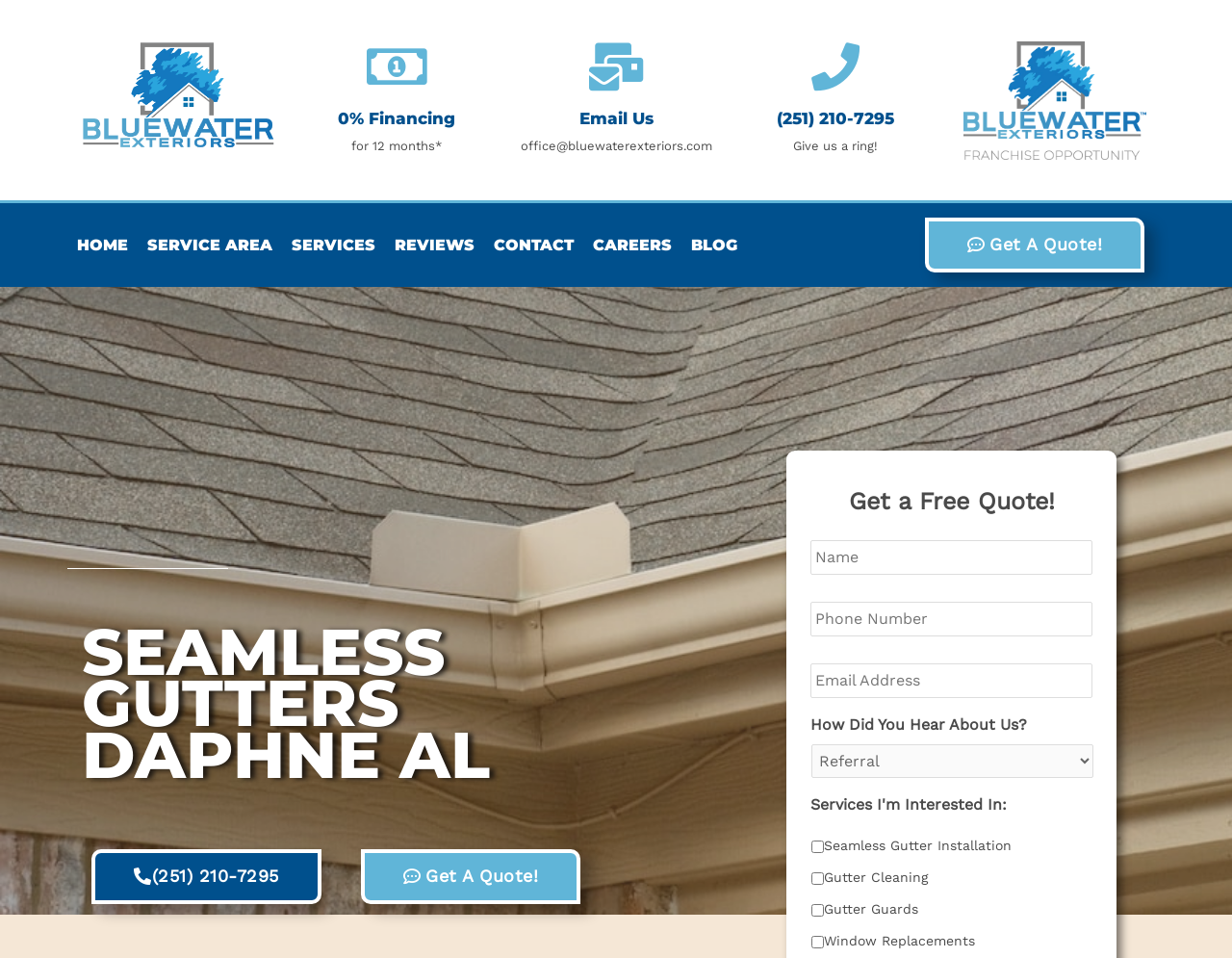Given the element description Careers, identify the bounding box coordinates for the UI element on the webpage screenshot. The format should be (top-left x, top-left y, bottom-right x, bottom-right y), with values between 0 and 1.

[0.473, 0.233, 0.553, 0.279]